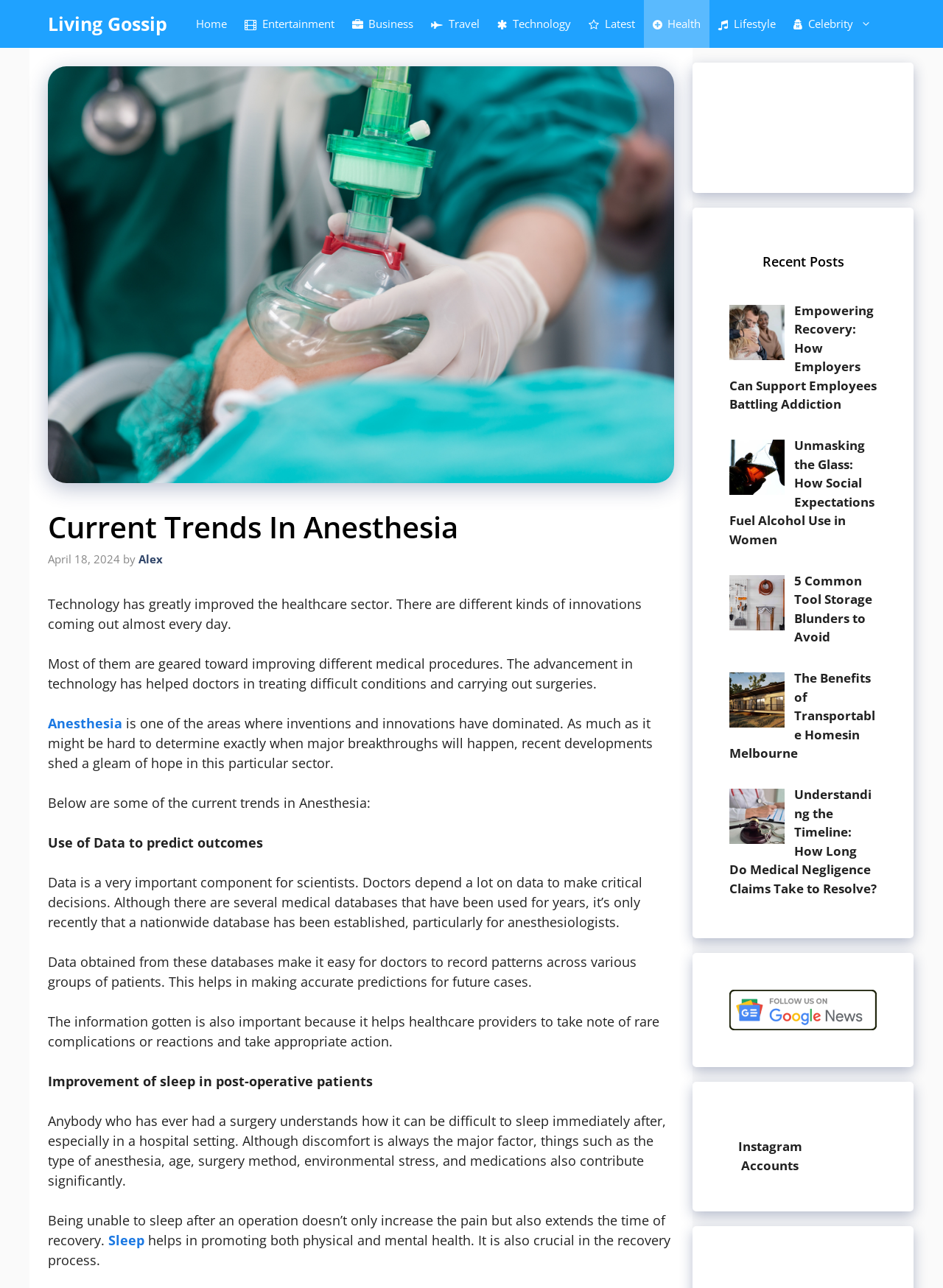Using the description: "Instagram Accounts", determine the UI element's bounding box coordinates. Ensure the coordinates are in the format of four float numbers between 0 and 1, i.e., [left, top, right, bottom].

[0.782, 0.883, 0.85, 0.911]